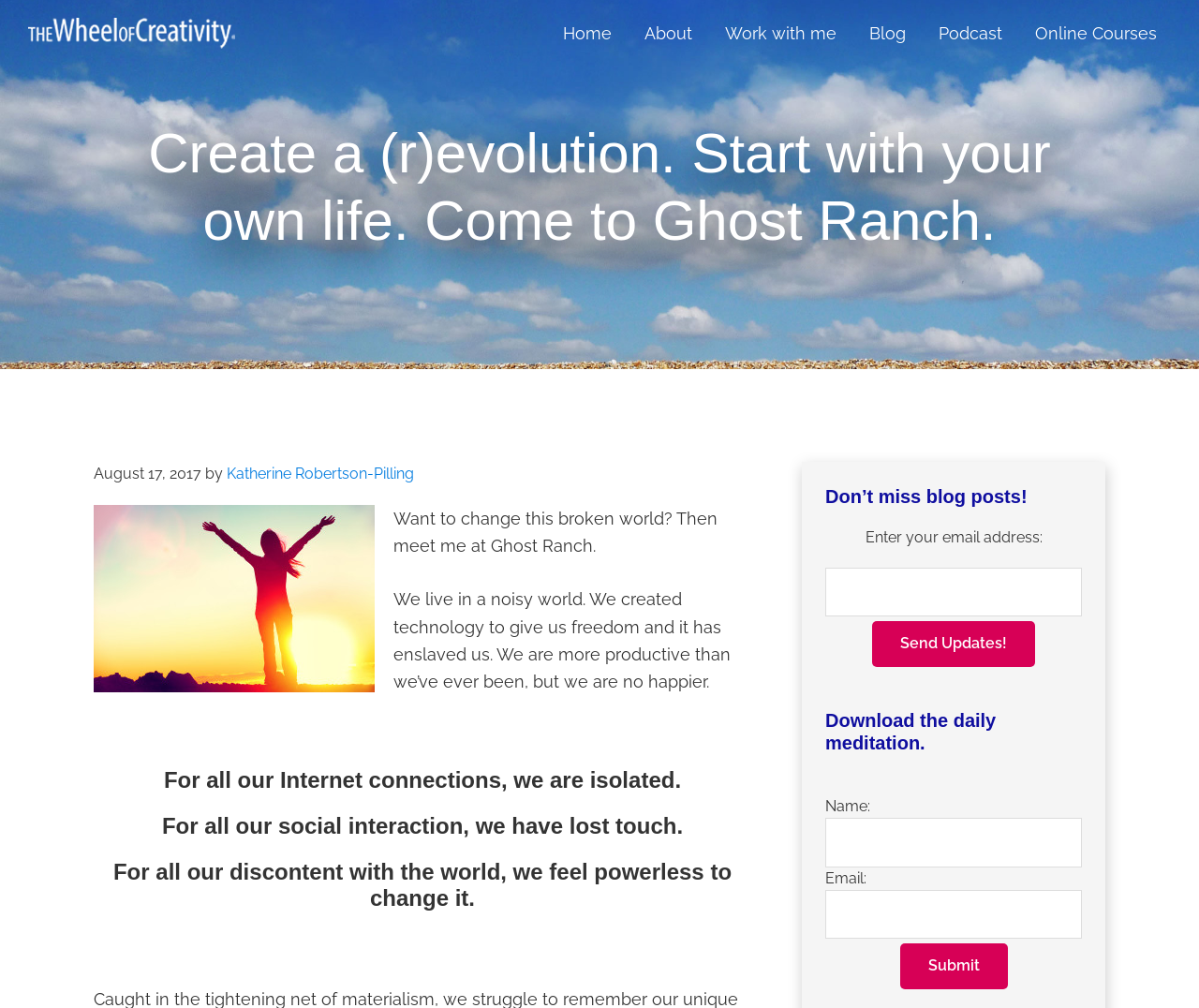Provide your answer to the question using just one word or phrase: What is the theme of the blog post?

Disconnection in a noisy world